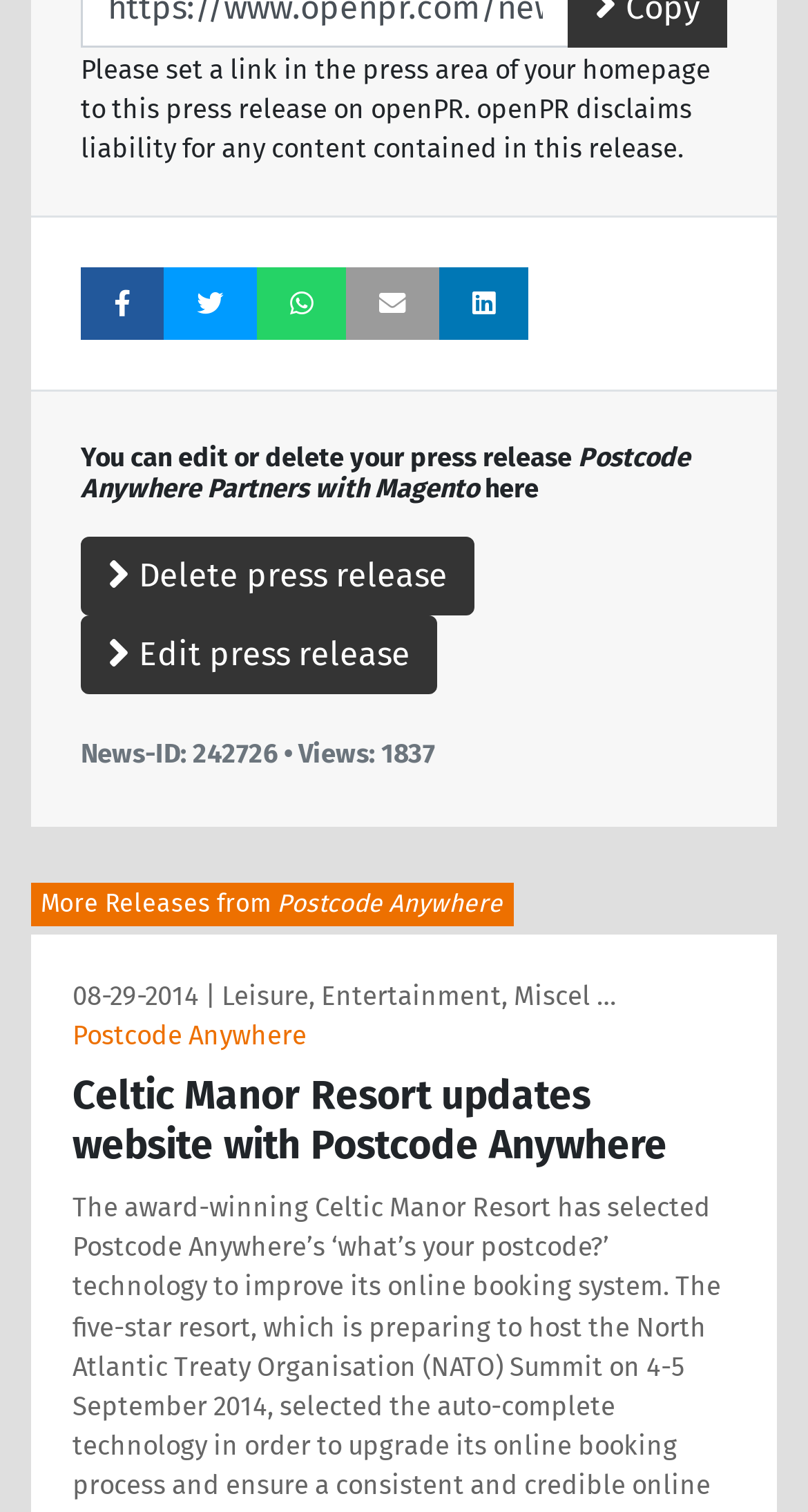Please identify the bounding box coordinates of the element's region that should be clicked to execute the following instruction: "Read Celtic Manor Resort updates website with Postcode Anywhere". The bounding box coordinates must be four float numbers between 0 and 1, i.e., [left, top, right, bottom].

[0.09, 0.709, 0.91, 0.774]